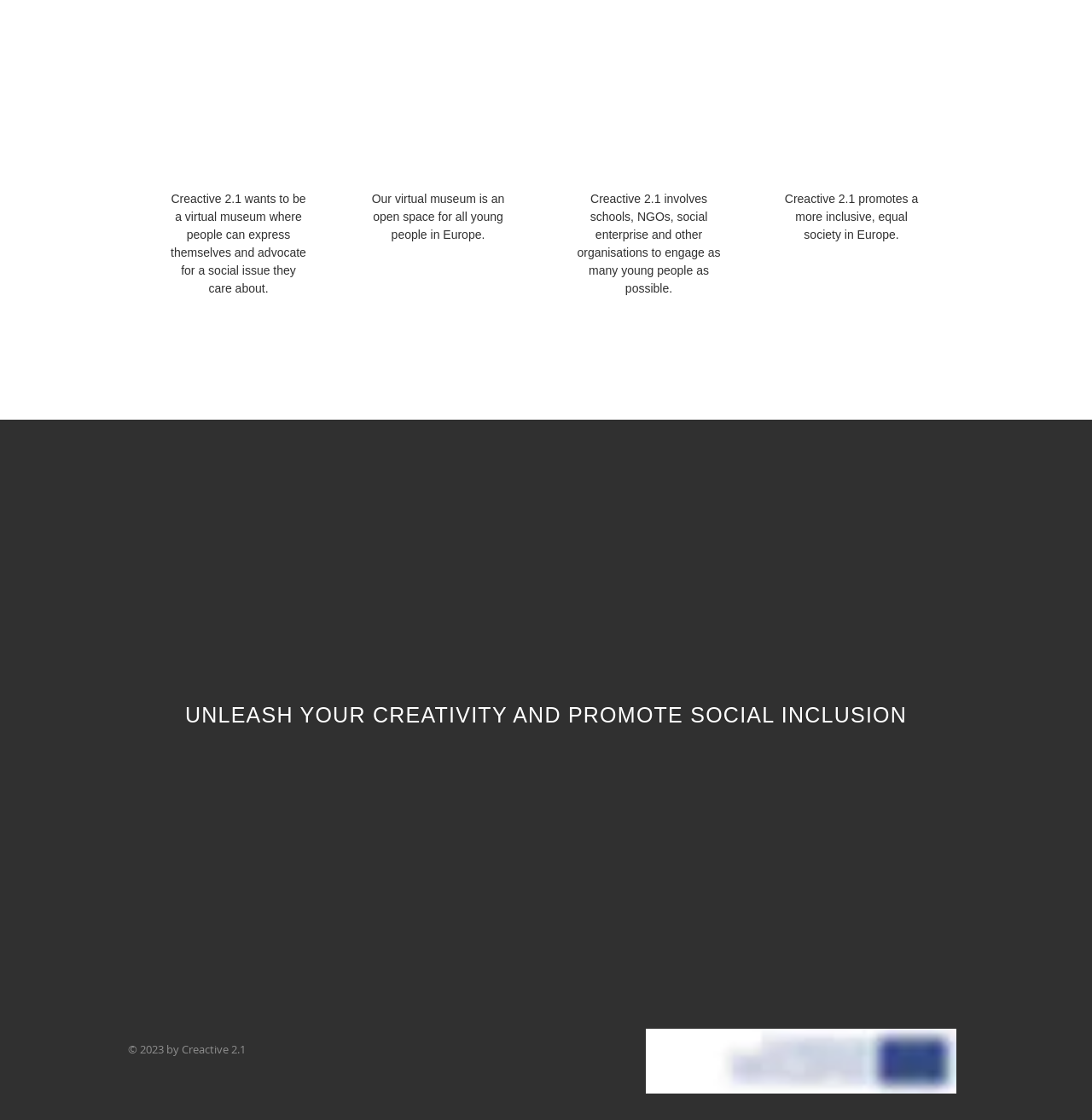Bounding box coordinates are specified in the format (top-left x, top-left y, bottom-right x, bottom-right y). All values are floating point numbers bounded between 0 and 1. Please provide the bounding box coordinate of the region this sentence describes: January 2, 2020

None